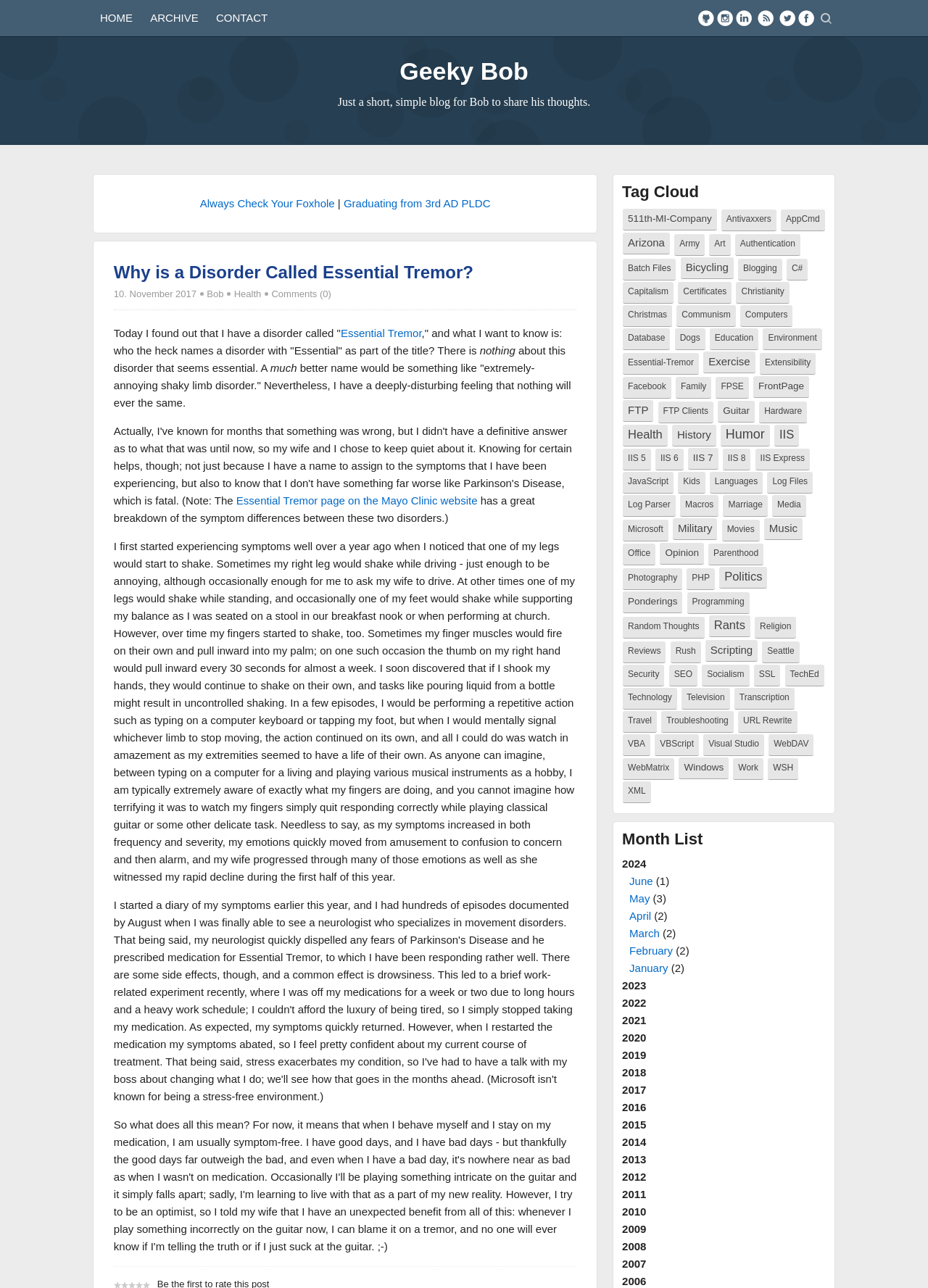What is the title of the current blog post?
Utilize the image to construct a detailed and well-explained answer.

The title of the current blog post can be found in the heading element with the text 'Why is a Disorder Called Essential Tremor?' which is located below the blog name.